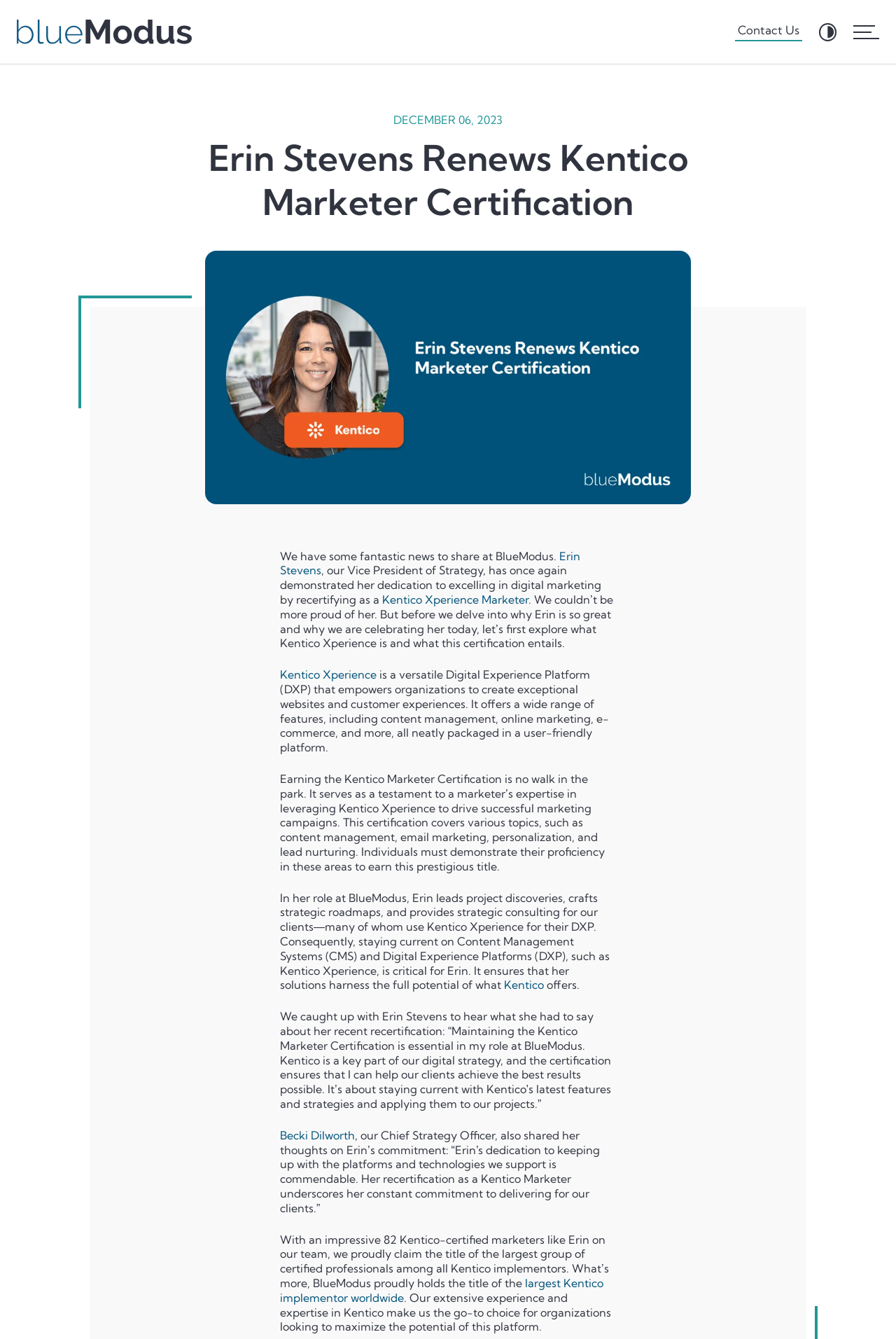Locate the heading on the webpage and return its text.

Erin Stevens Renews Kentico Marketer Certification